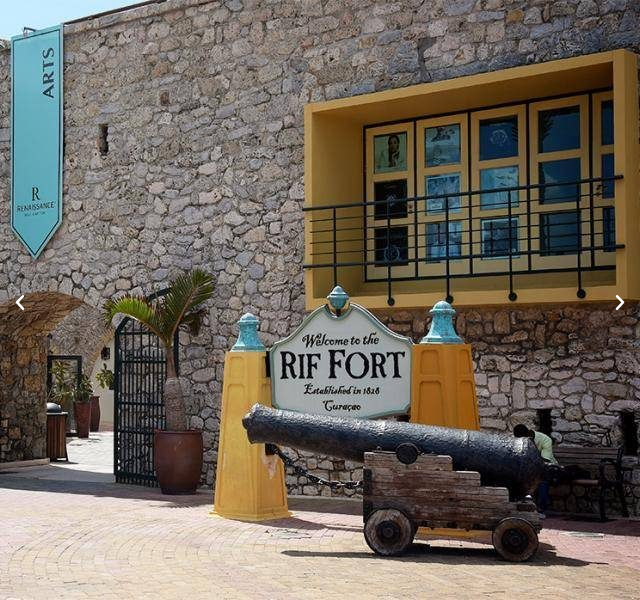Reply to the question with a single word or phrase:
What type of trees flank the entrance?

Palm trees